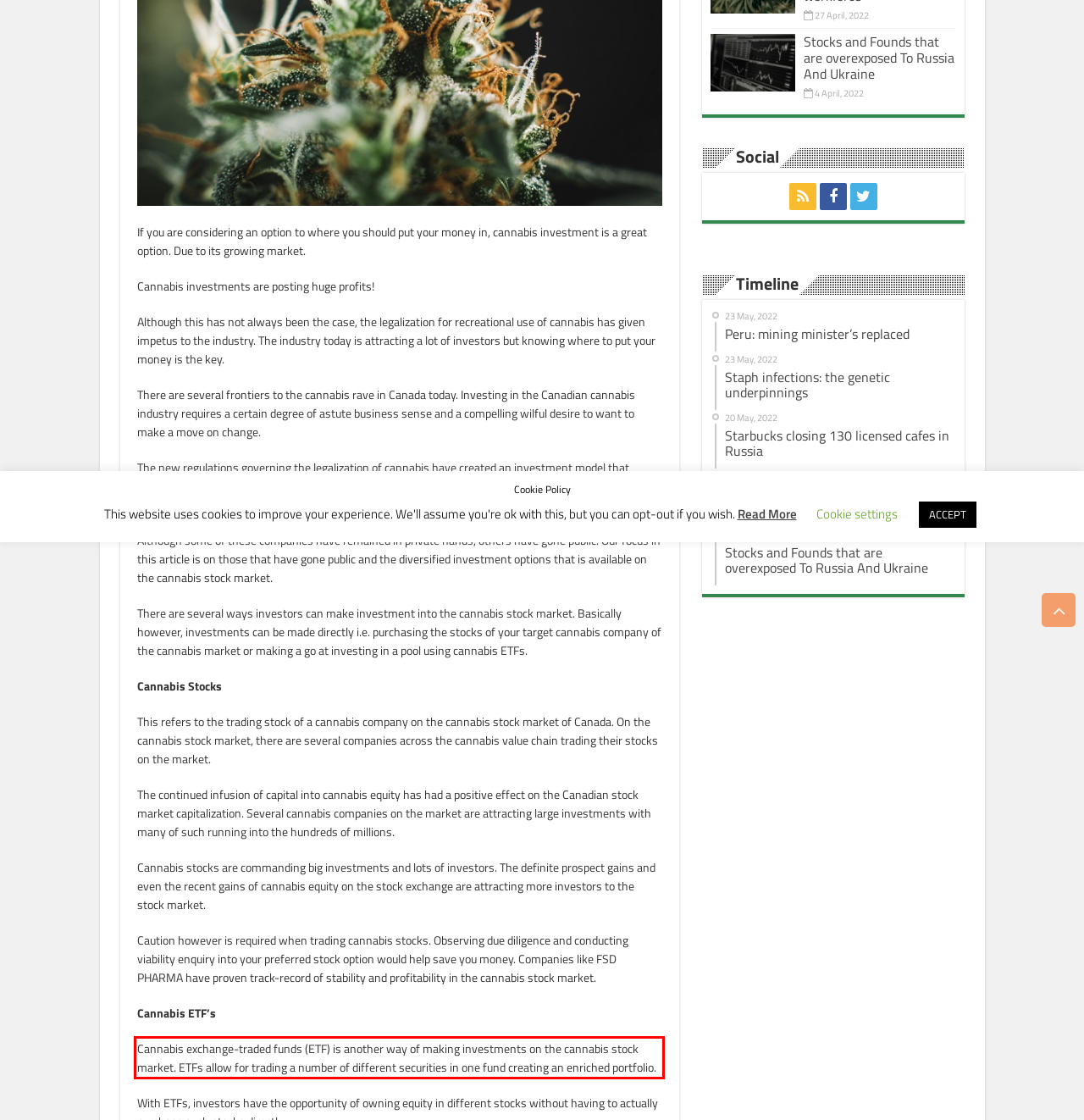You are presented with a screenshot containing a red rectangle. Extract the text found inside this red bounding box.

Cannabis exchange-traded funds (ETF) is another way of making investments on the cannabis stock market. ETFs allow for trading a number of different securities in one fund creating an enriched portfolio.